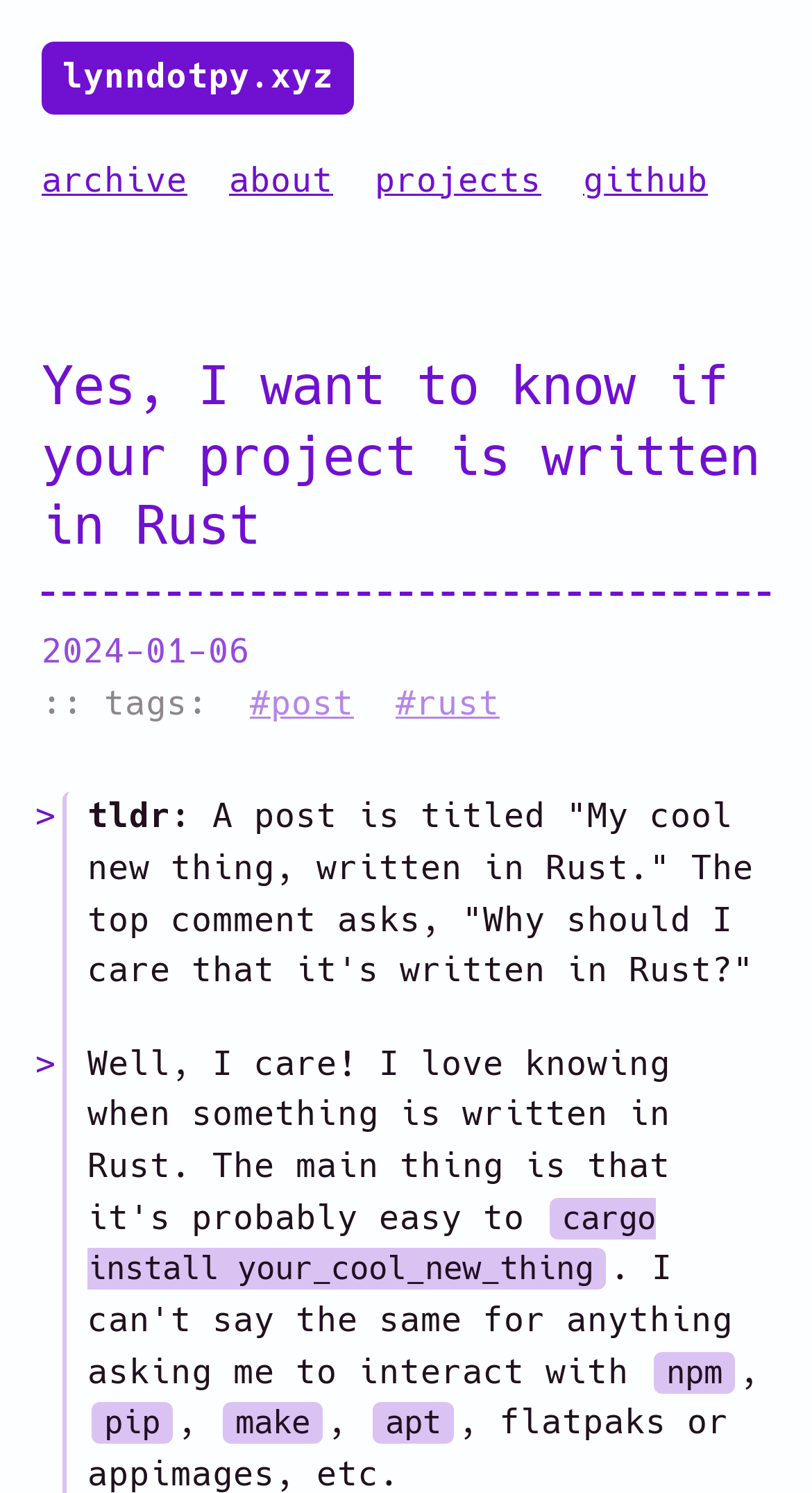Please locate and generate the primary heading on this webpage.

Yes, I want to know if your project is written in Rust